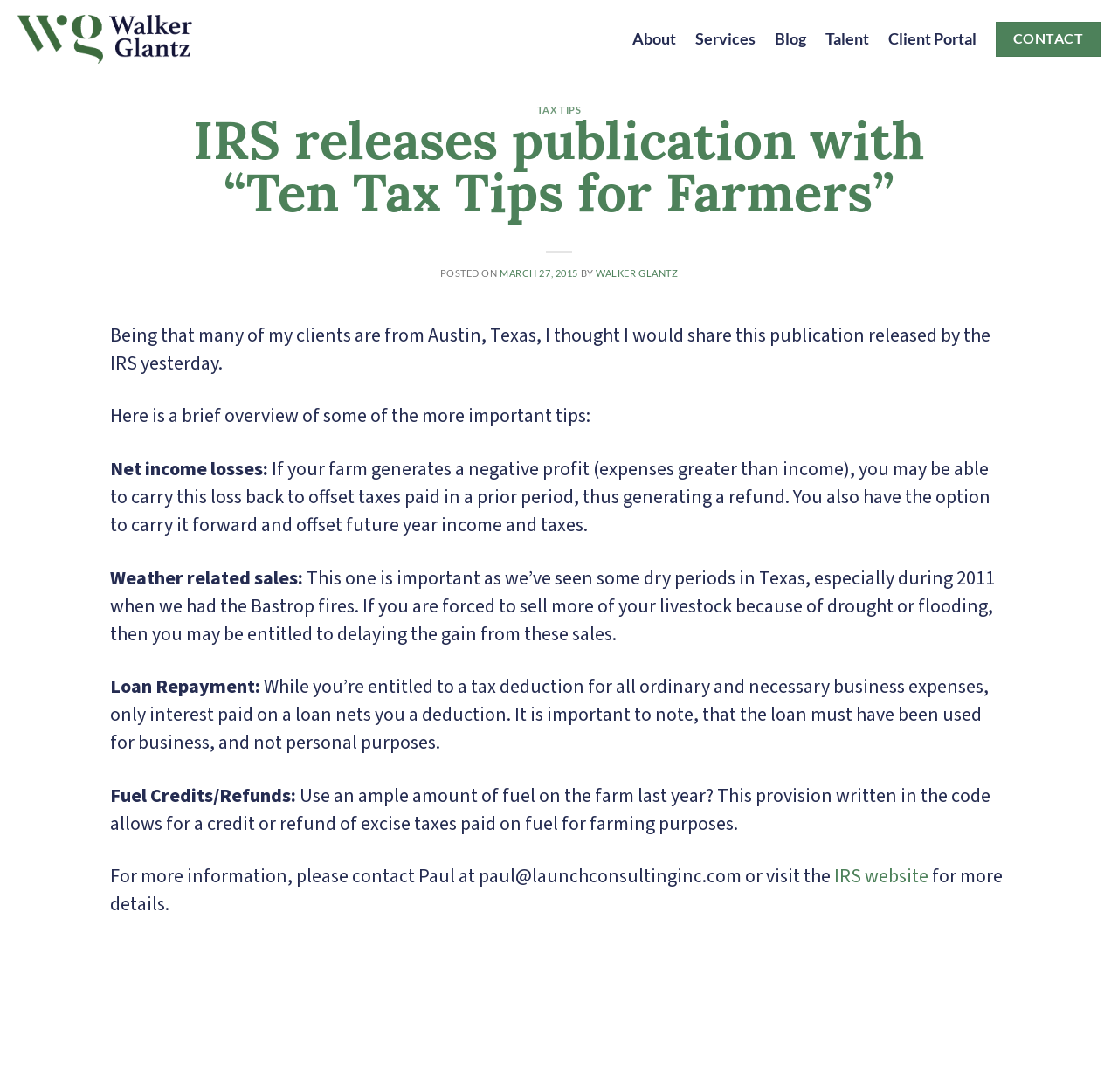What is the name of the author of this blog post?
Answer with a single word or phrase, using the screenshot for reference.

Walker Glantz